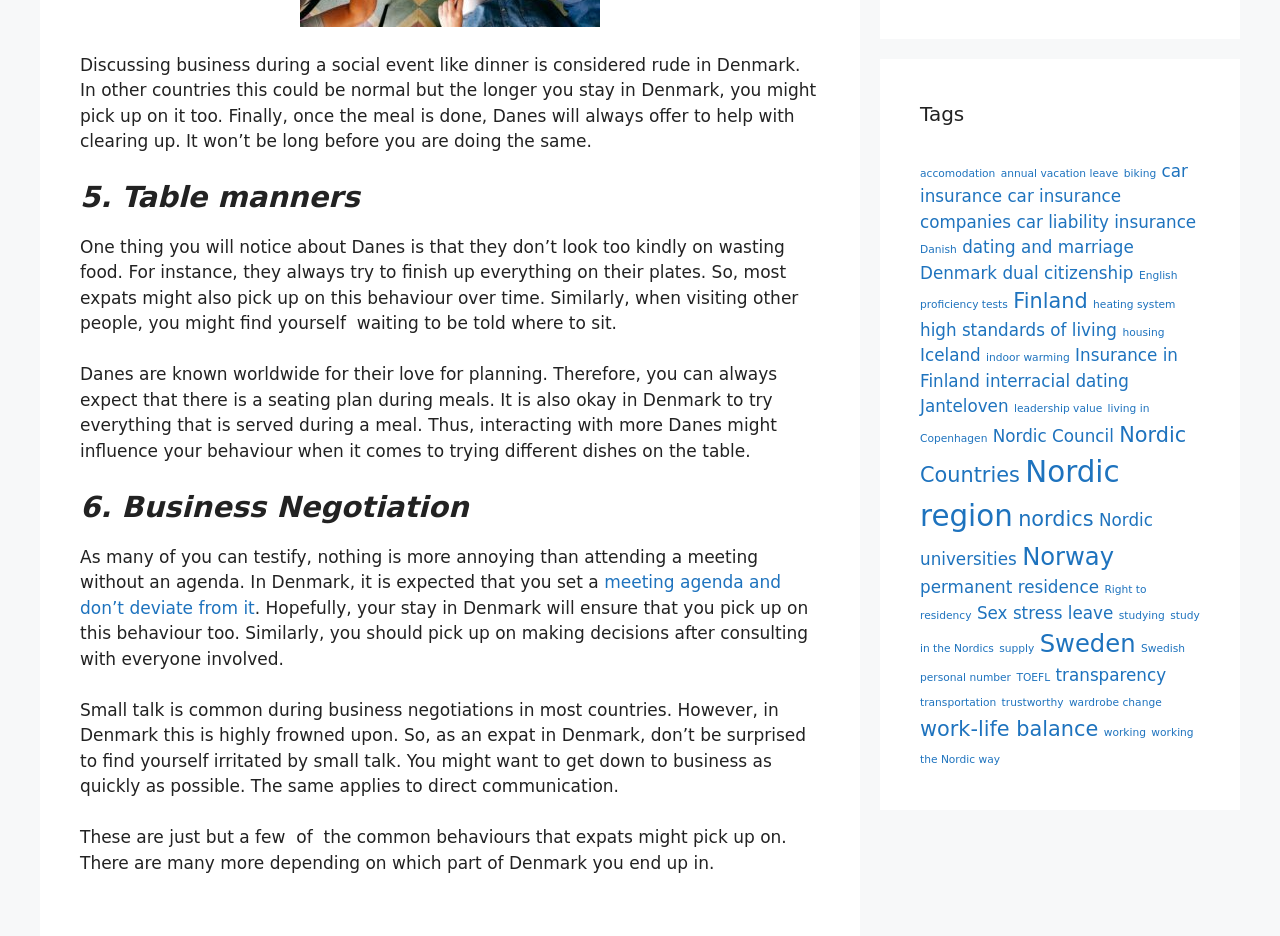Please identify the bounding box coordinates of the element's region that needs to be clicked to fulfill the following instruction: "Follow the link to learn about 'working the Nordic way'". The bounding box coordinates should consist of four float numbers between 0 and 1, i.e., [left, top, right, bottom].

[0.719, 0.775, 0.933, 0.818]